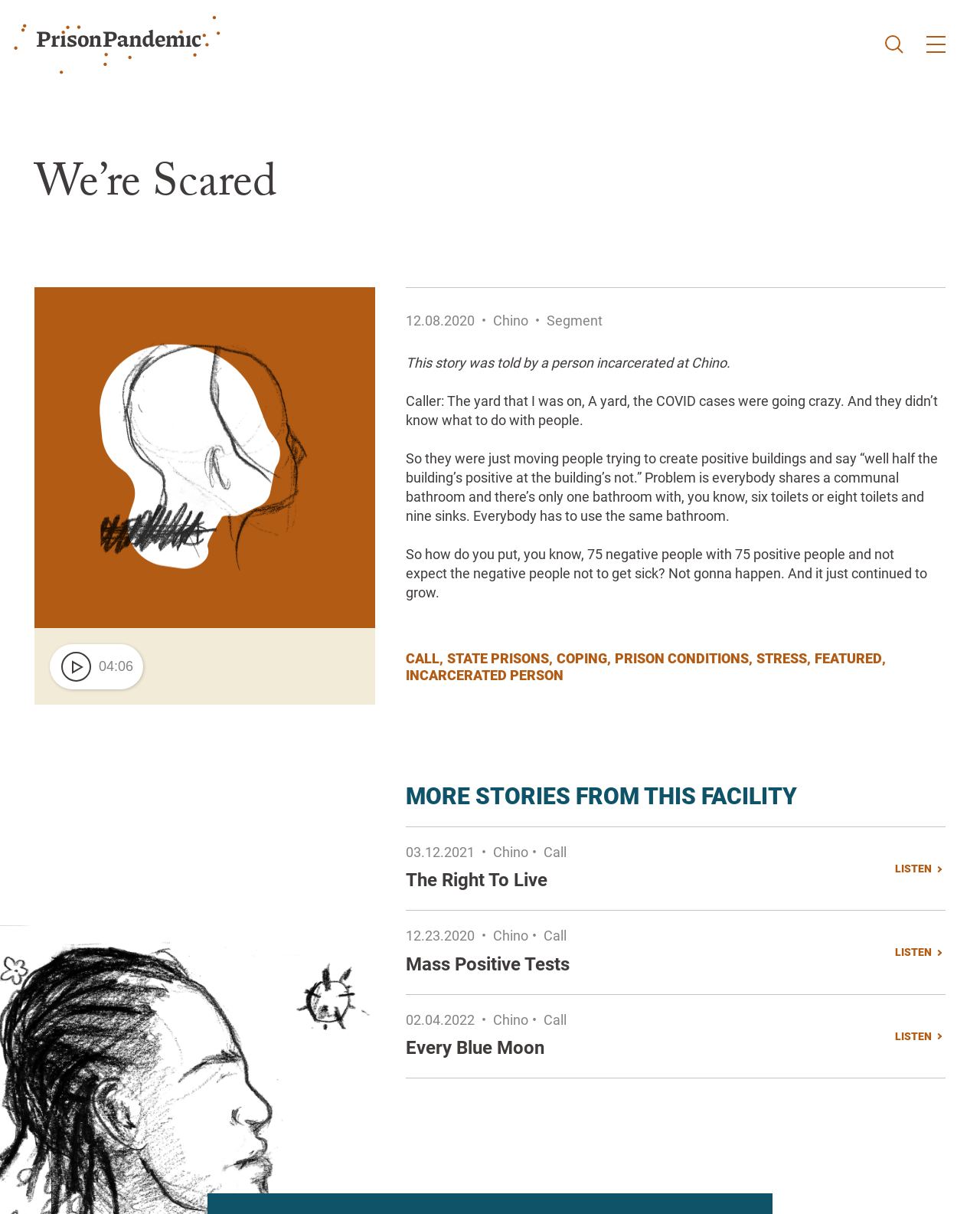How many links are on the webpage?
Refer to the image and respond with a one-word or short-phrase answer.

9